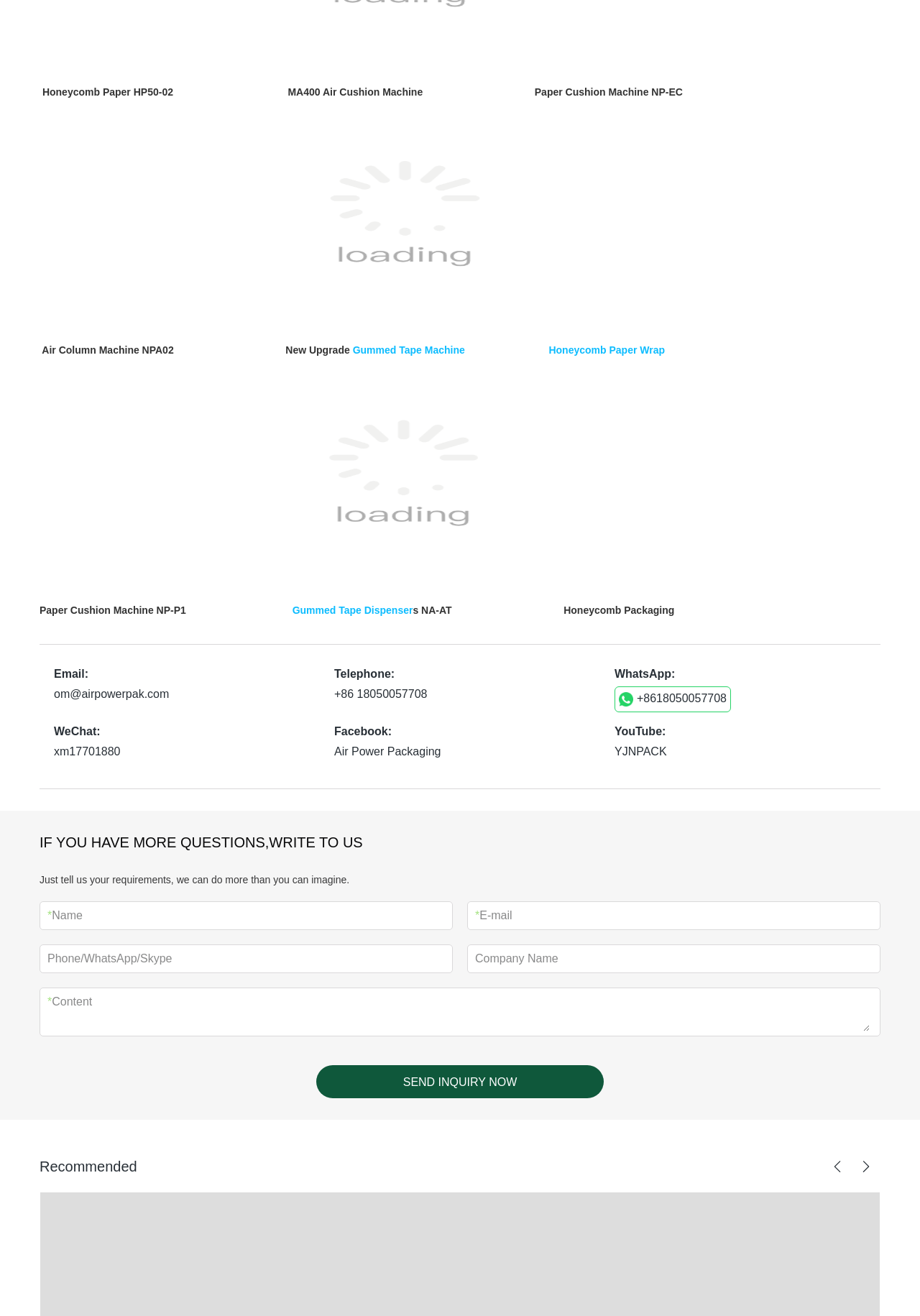What is the name of the company's WhatsApp number?
Please provide a detailed and thorough answer to the question.

The company's WhatsApp number can be found in the contact information section, where it is listed as '+8618050057708'.